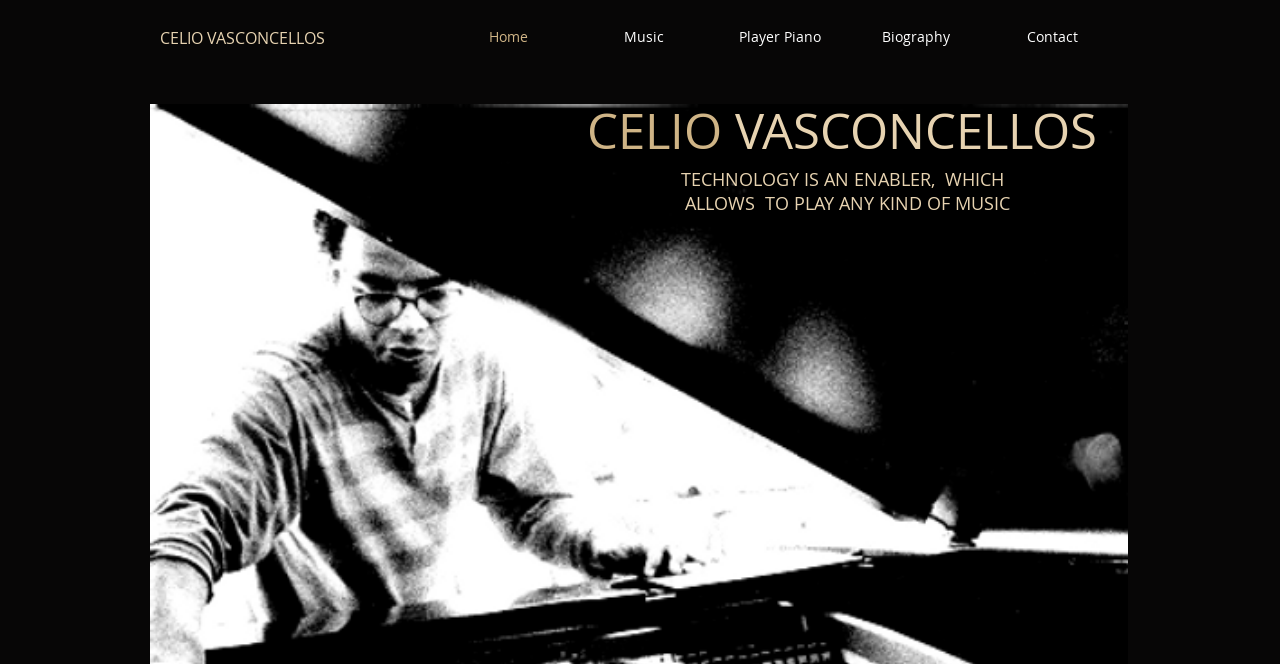Based on the image, provide a detailed and complete answer to the question: 
What type of music is Celio Vasconcellos associated with?

The meta description of the webpage mentions 'contemporary music' alongside Celio Vasconcellos' name, suggesting that he is associated with this genre of music.